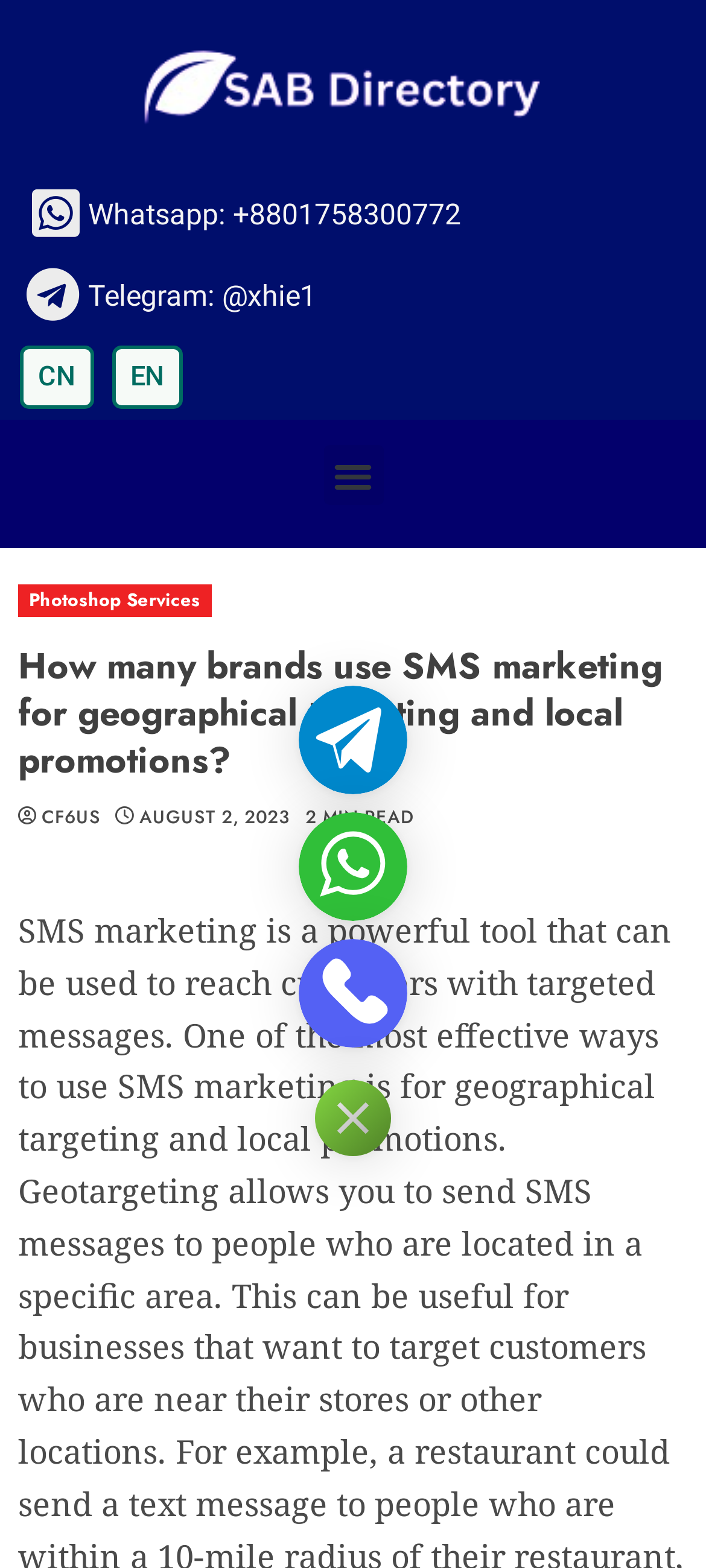How many language options are available?
Provide a detailed answer to the question using information from the image.

I found two language options, 'CN' and 'EN', which are represented as links on the webpage.